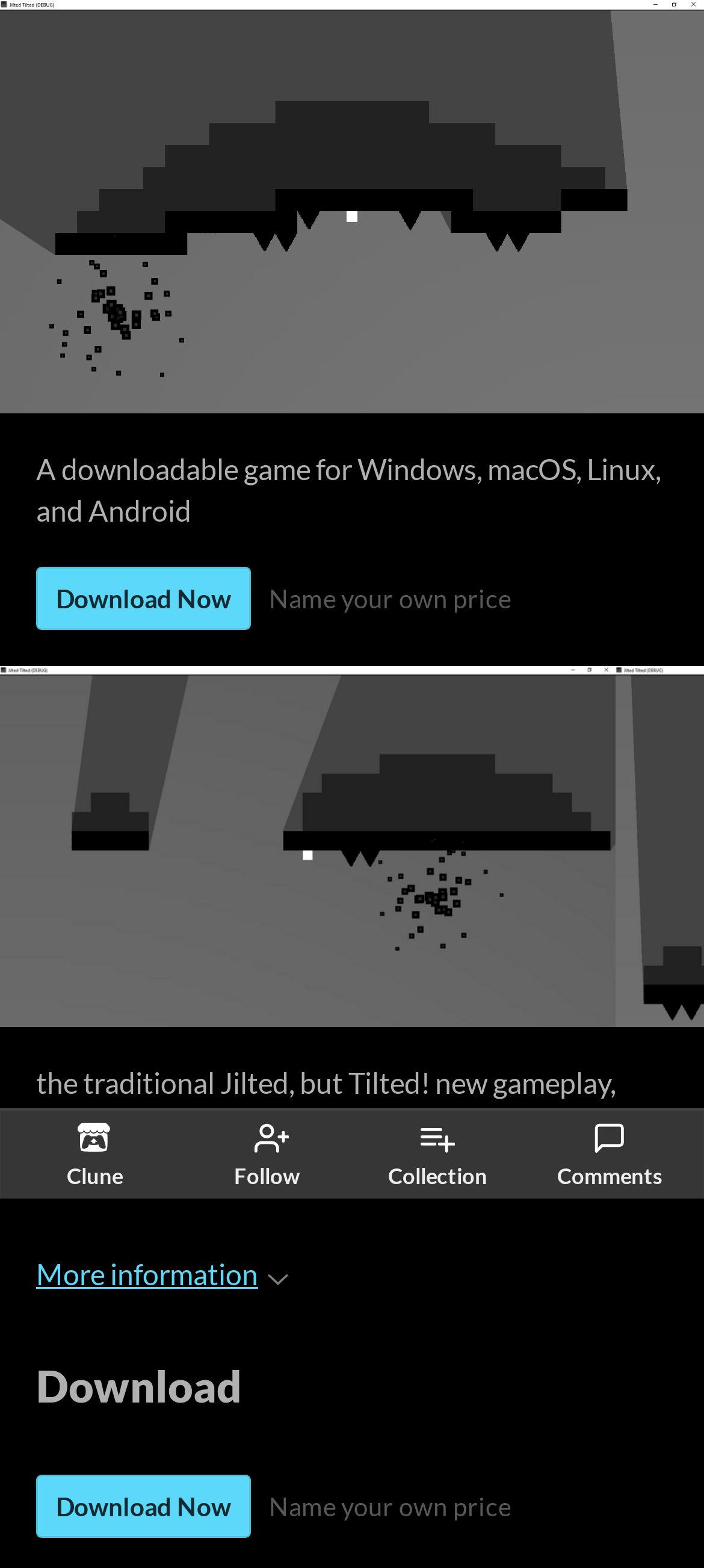What is the game platform supported?
Based on the screenshot, provide a one-word or short-phrase response.

Windows, macOS, Linux, Android